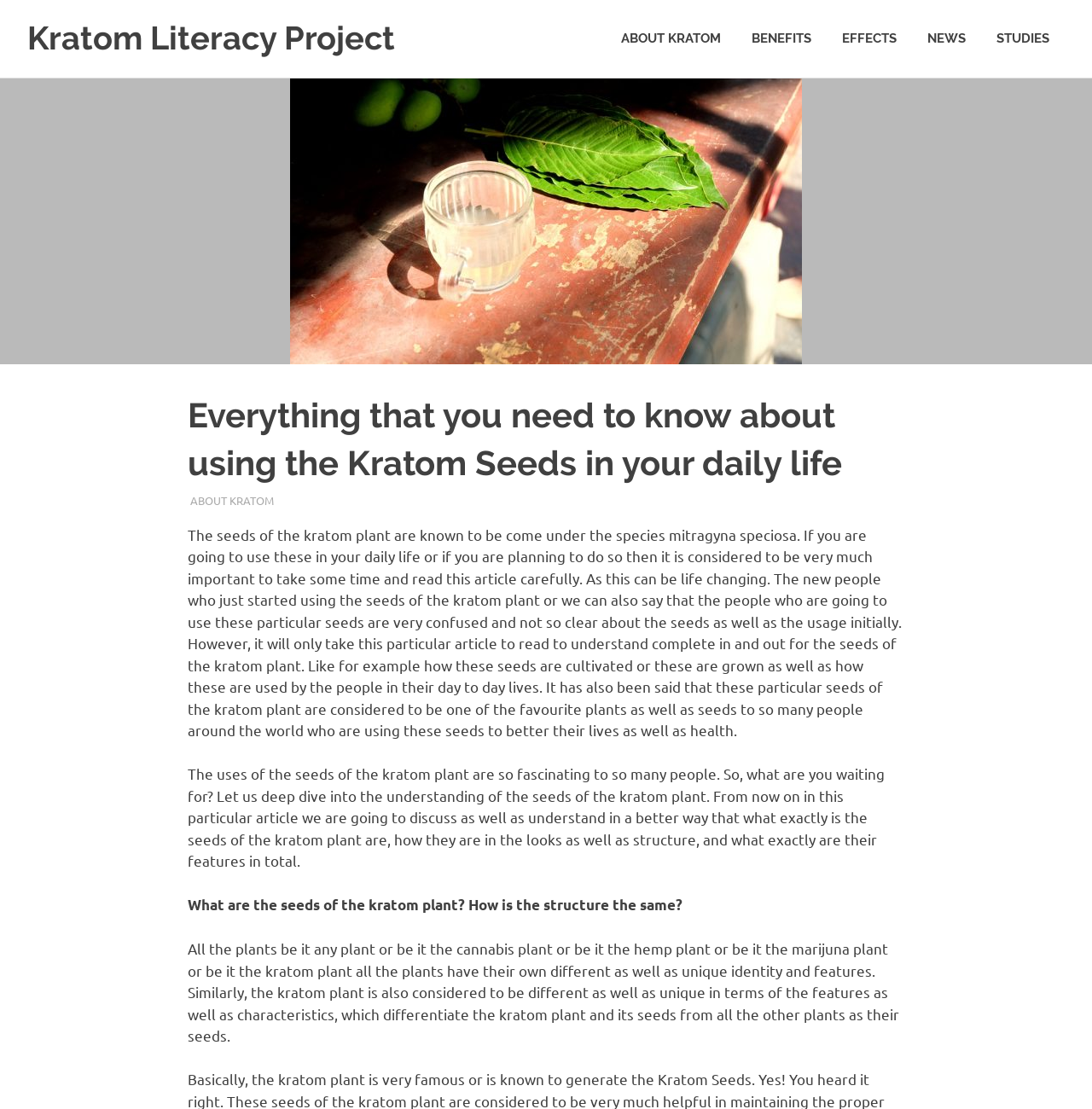Give a full account of the webpage's elements and their arrangement.

The webpage is about the Kratom Literacy Project, focusing on the use of Kratom Seeds in daily life. At the top, there is a link to the Kratom Literacy Project, followed by a heading "Latest Kratom News and Studies". Below this, there are five links in a row, labeled "ABOUT KRATOM", "BENEFITS", "EFFECTS", "NEWS", and "STUDIES".

The main content of the page is divided into sections, starting with a heading that repeats the title of the webpage. Below this, there is a link to a specific date, "FEBRUARY 23, 2022", and another link to "STAFF". There is also a link to "ABOUT KRATOM" again.

The main article begins with a paragraph explaining the importance of understanding Kratom Seeds, especially for new users. The text describes the seeds as coming from the Mitragyna speciosa species and emphasizes the need to read the article carefully to understand their usage.

The article is divided into sections, each with a heading or subheading. The first section discusses the cultivation and growth of Kratom Seeds, as well as their daily use. The second section is an introduction to the uses of Kratom Seeds, encouraging readers to "deep dive" into understanding them.

The following sections have headings such as "What are the seeds of the kratom plant? How is the structure the same?" and "All the plants... have their own different as well as unique identity and features." These sections appear to provide more information about the characteristics and features of Kratom Seeds, comparing them to other plants.

There are a total of five links at the top, and seven sections of text, including headings and subheadings. The webpage has a clear structure, with the main content divided into sections that provide information about Kratom Seeds.